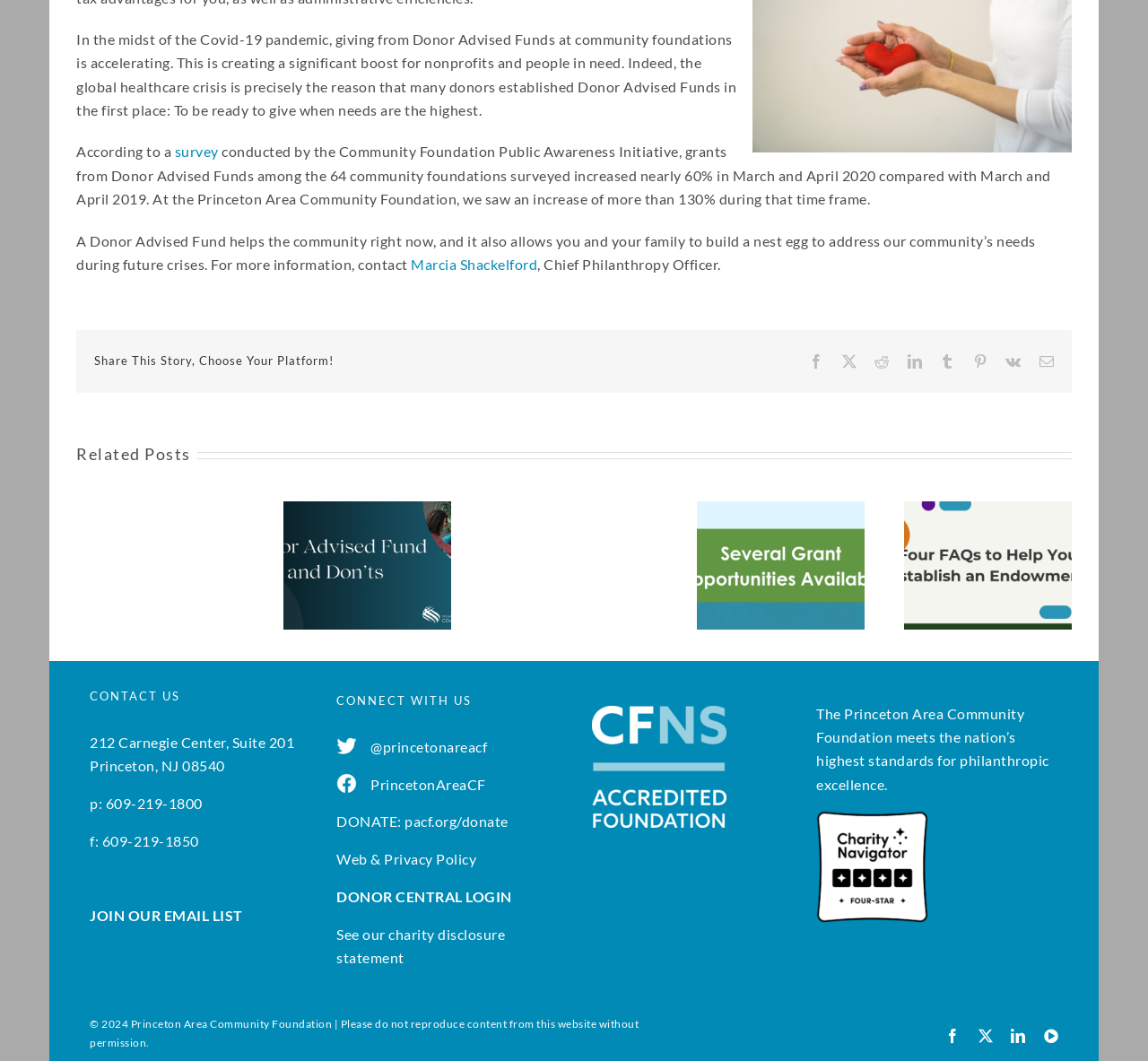Locate the bounding box coordinates for the element described below: "Pope John XII". The coordinates must be four float values between 0 and 1, formatted as [left, top, right, bottom].

None